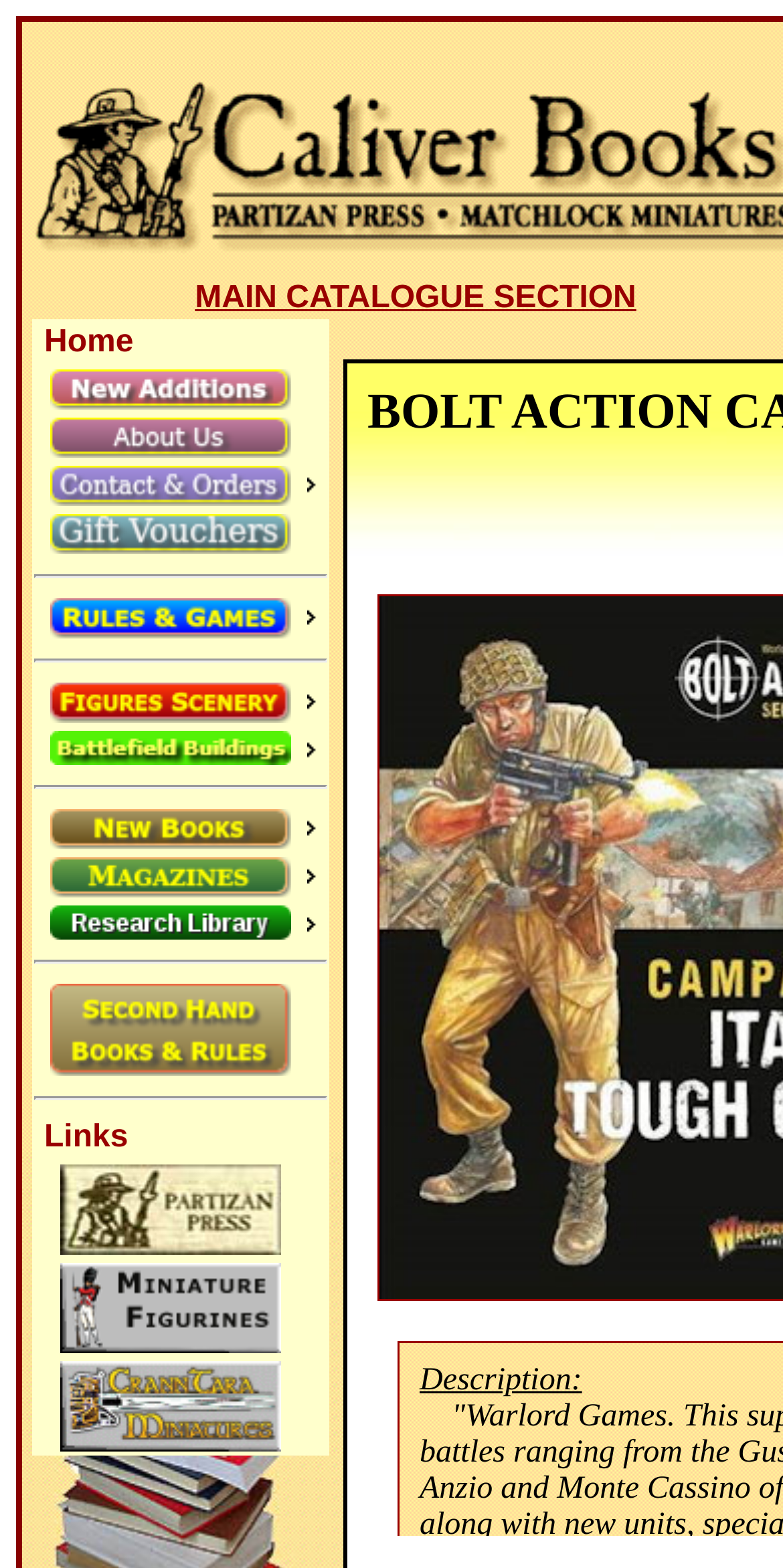What is the text next to the image on the webpage?
Look at the image and respond with a one-word or short-phrase answer.

Description: